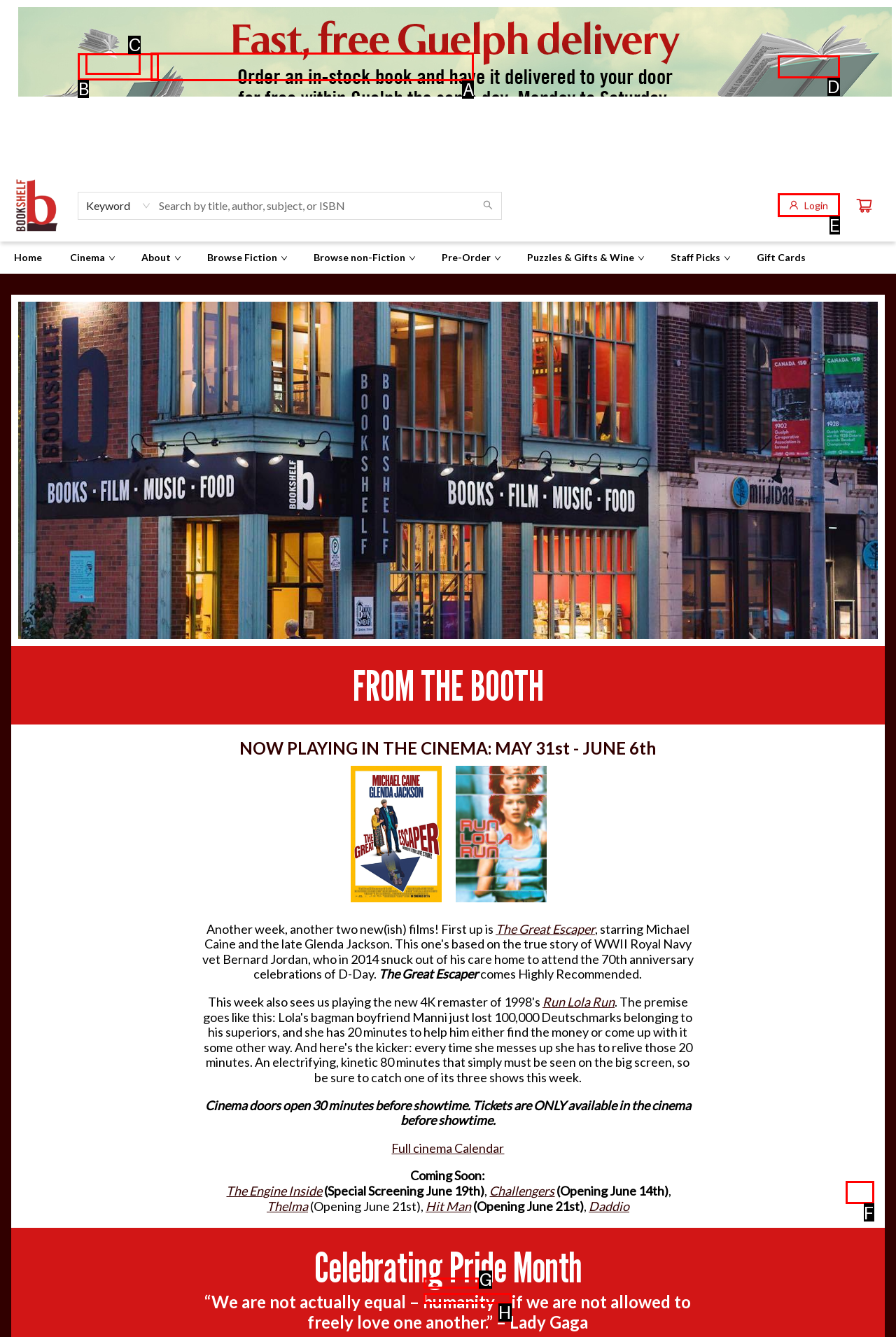Which option should be clicked to execute the task: Login?
Reply with the letter of the chosen option.

E